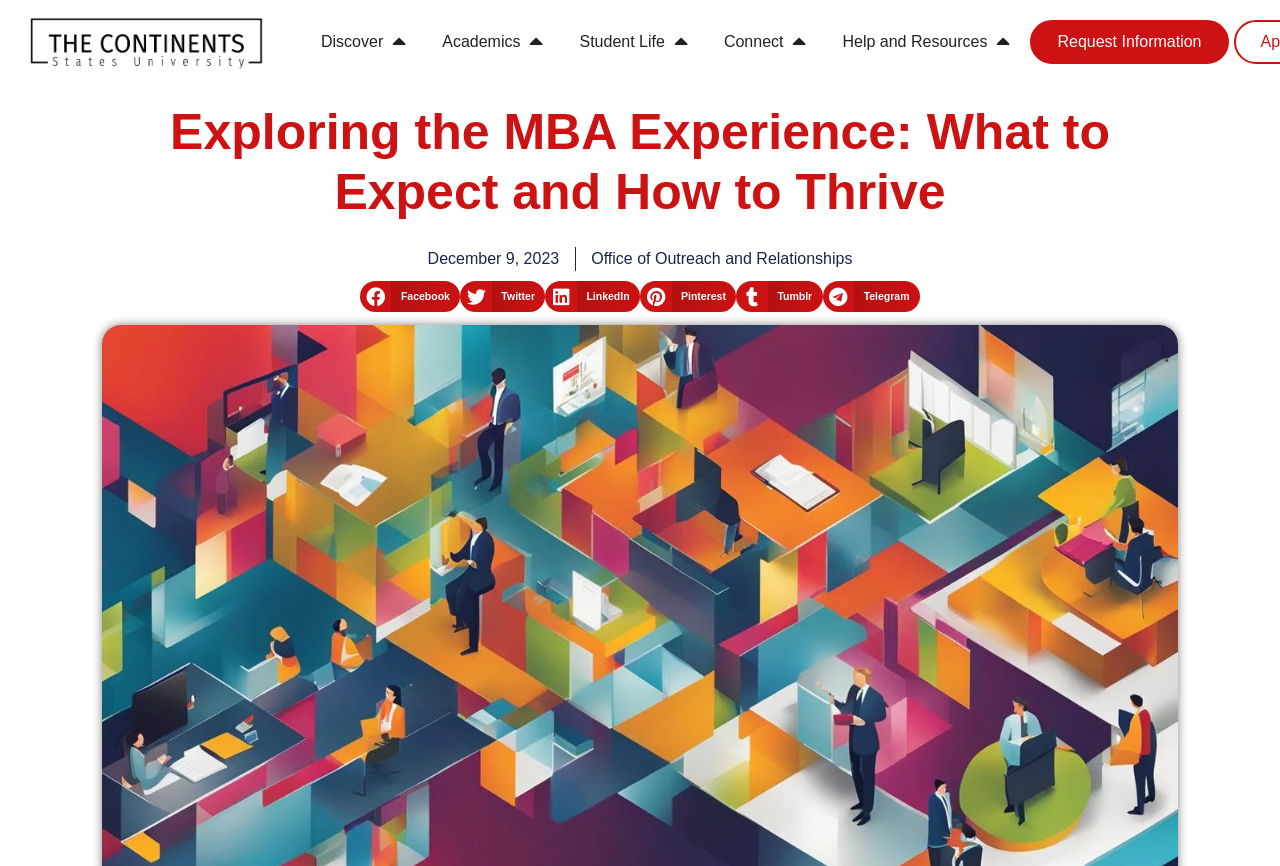Using the information in the image, give a detailed answer to the following question: What is the name of the office mentioned on the webpage?

The name of the office mentioned on the webpage can be found in the link element with the text 'Office of Outreach and Relationships'. This office is likely related to the university.